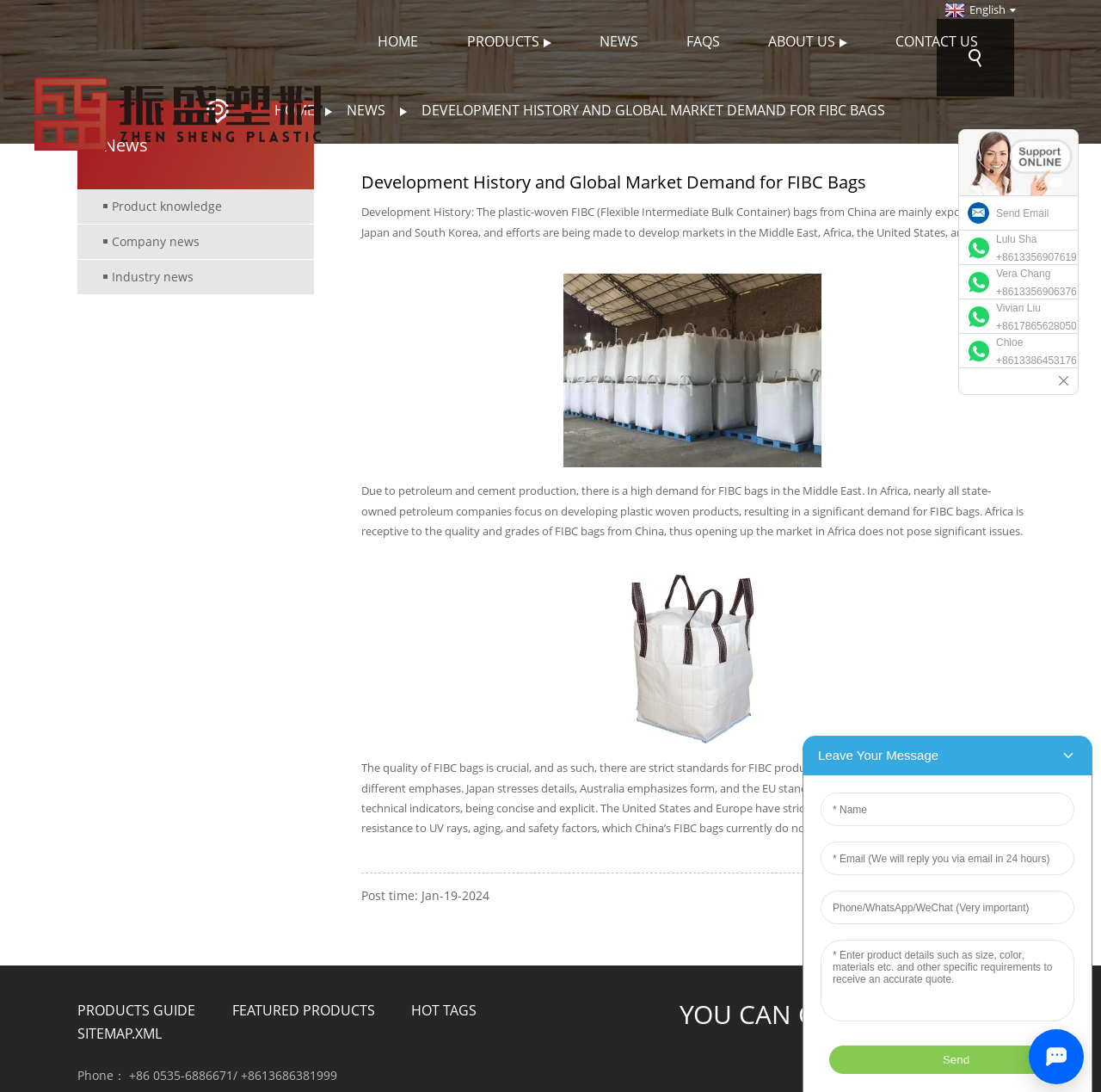Please specify the bounding box coordinates in the format (top-left x, top-left y, bottom-right x, bottom-right y), with all values as floating point numbers between 0 and 1. Identify the bounding box of the UI element described by: Hot Tags

[0.373, 0.916, 0.433, 0.937]